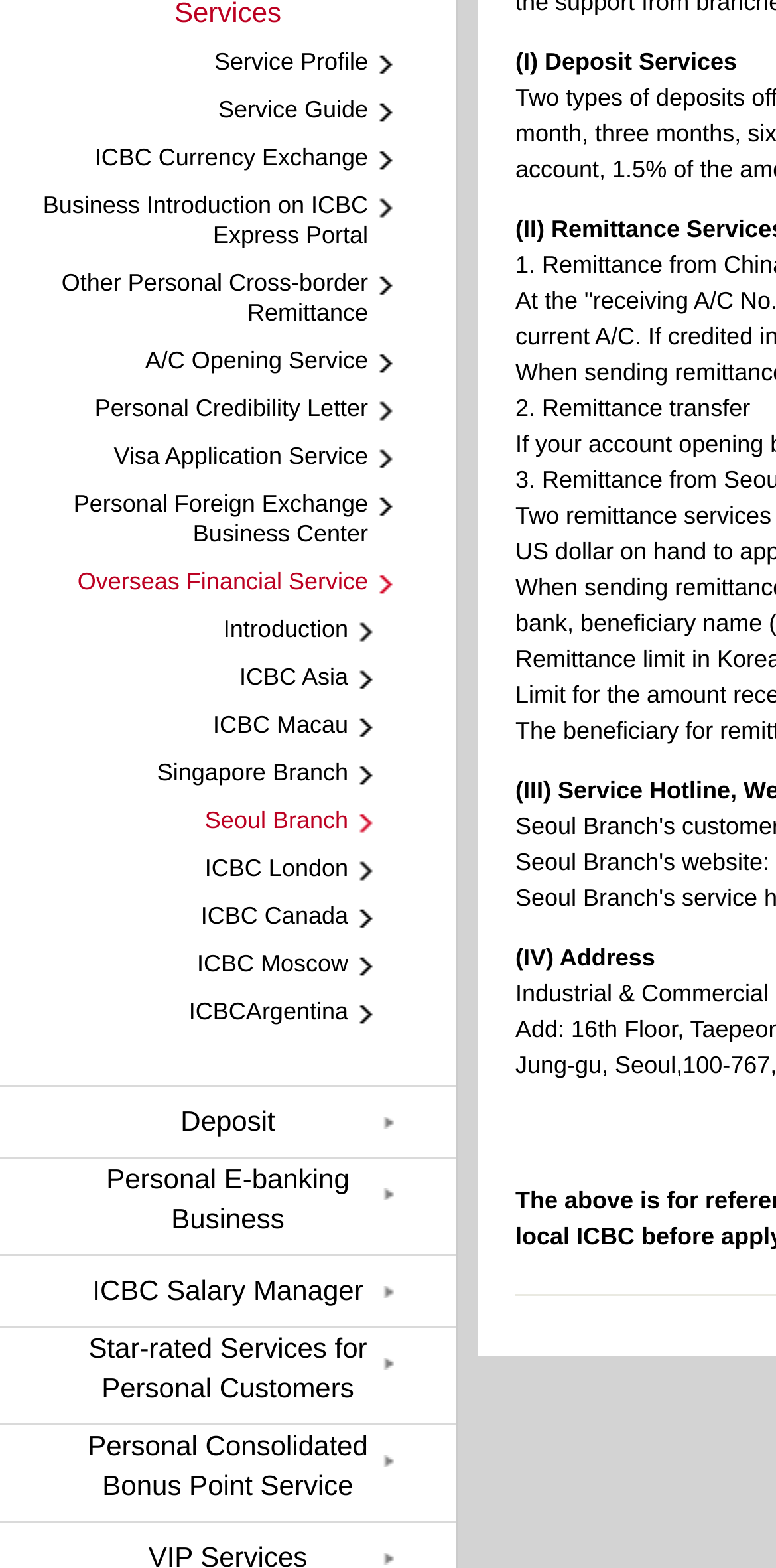Provide the bounding box coordinates of the section that needs to be clicked to accomplish the following instruction: "Check Star-rated Services for Personal Customers."

[0.101, 0.847, 0.486, 0.898]